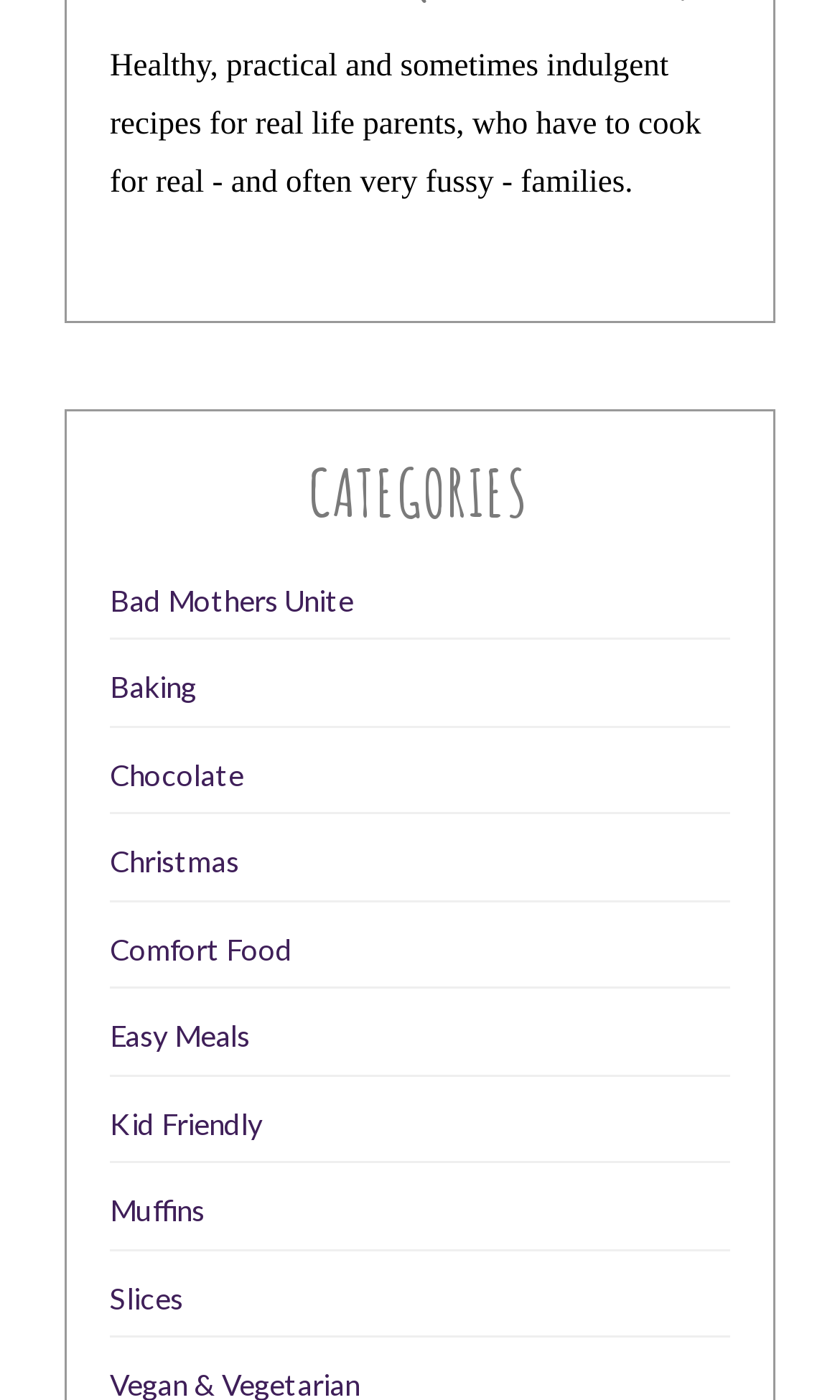Please provide the bounding box coordinates in the format (top-left x, top-left y, bottom-right x, bottom-right y). Remember, all values are floating point numbers between 0 and 1. What is the bounding box coordinate of the region described as: Kid Friendly

[0.131, 0.79, 0.313, 0.815]